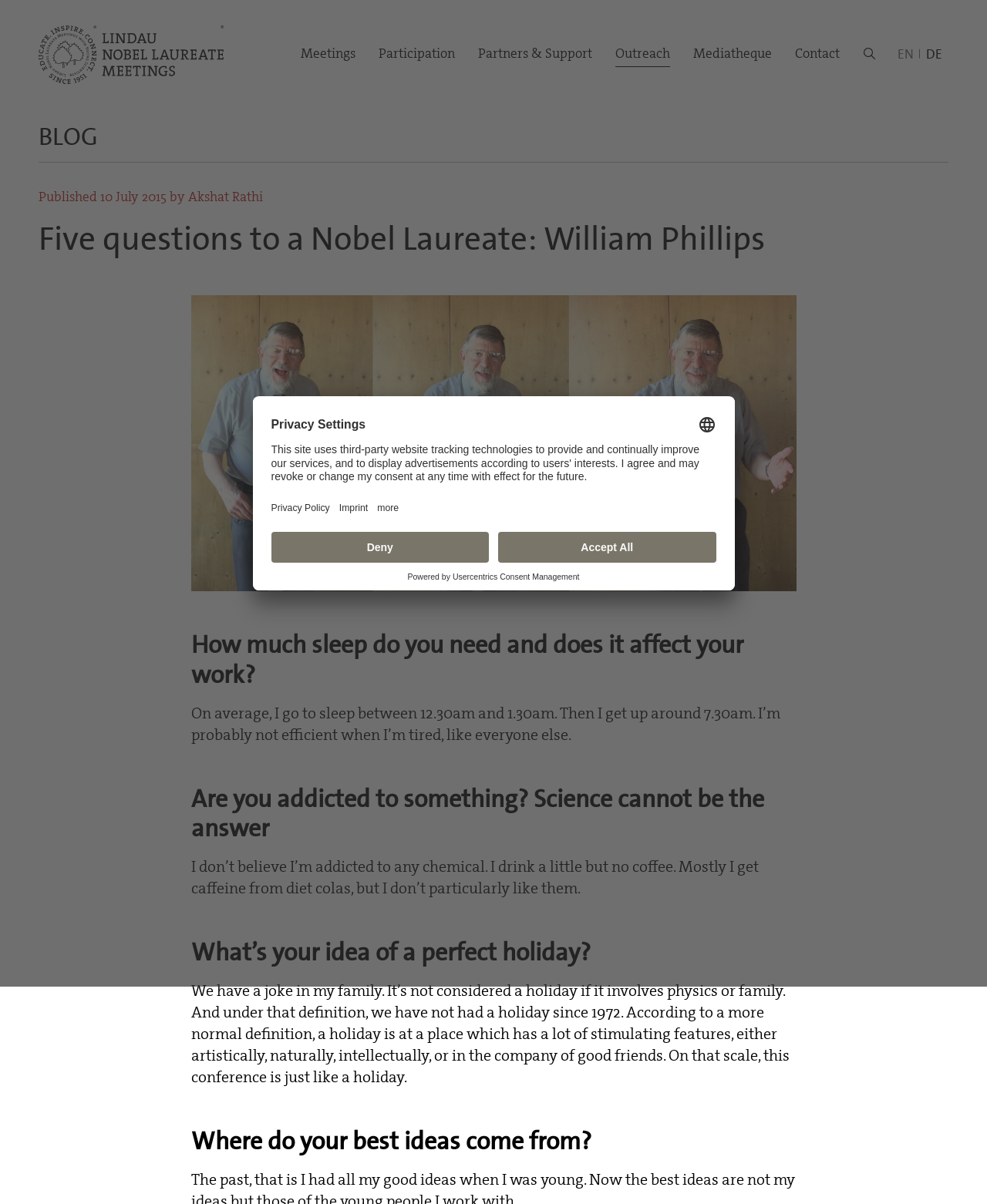Please locate the bounding box coordinates of the region I need to click to follow this instruction: "Open Privacy Settings".

[0.0, 0.753, 0.05, 0.794]